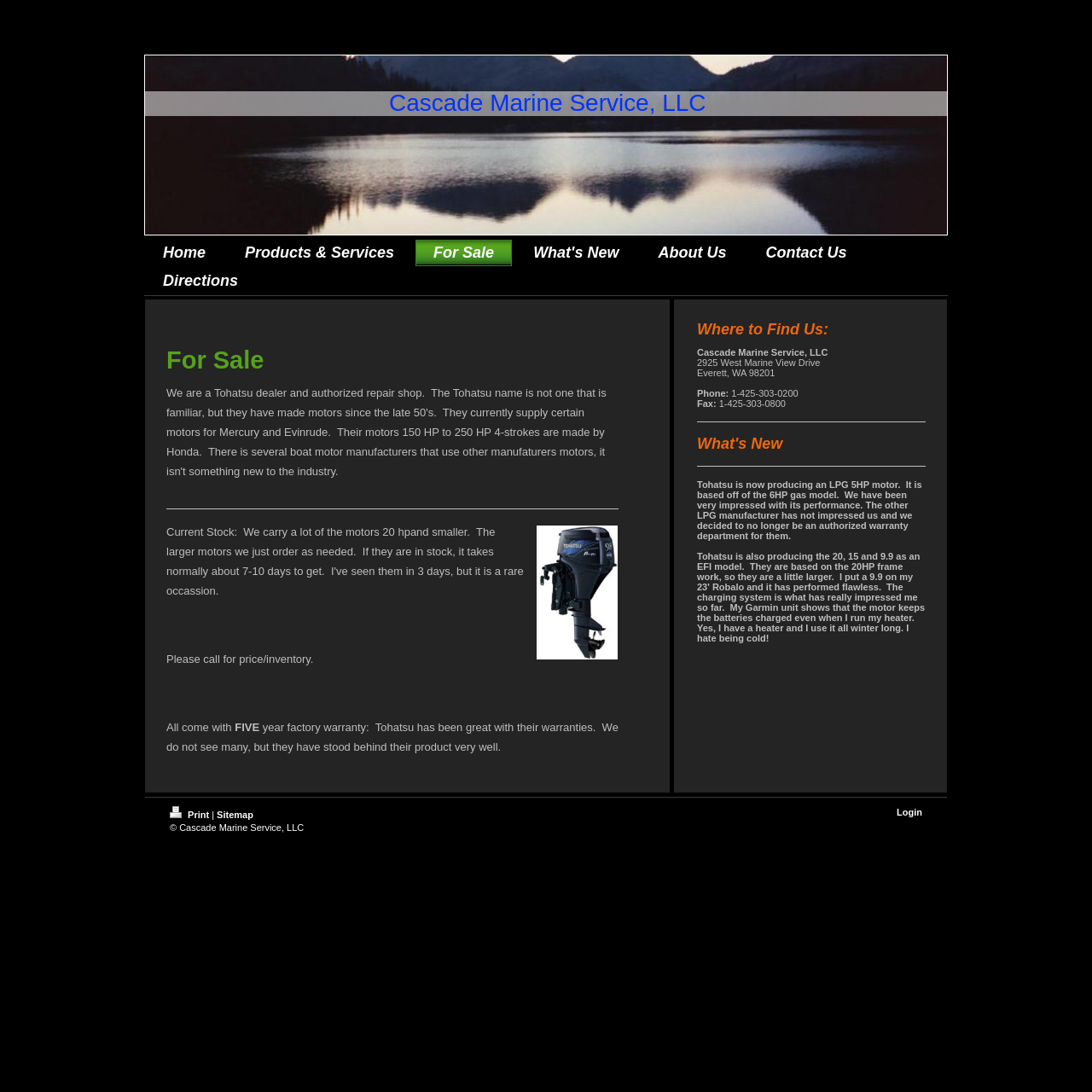Find the bounding box coordinates of the clickable element required to execute the following instruction: "Print the current page". Provide the coordinates as four float numbers between 0 and 1, i.e., [left, top, right, bottom].

[0.155, 0.741, 0.194, 0.751]